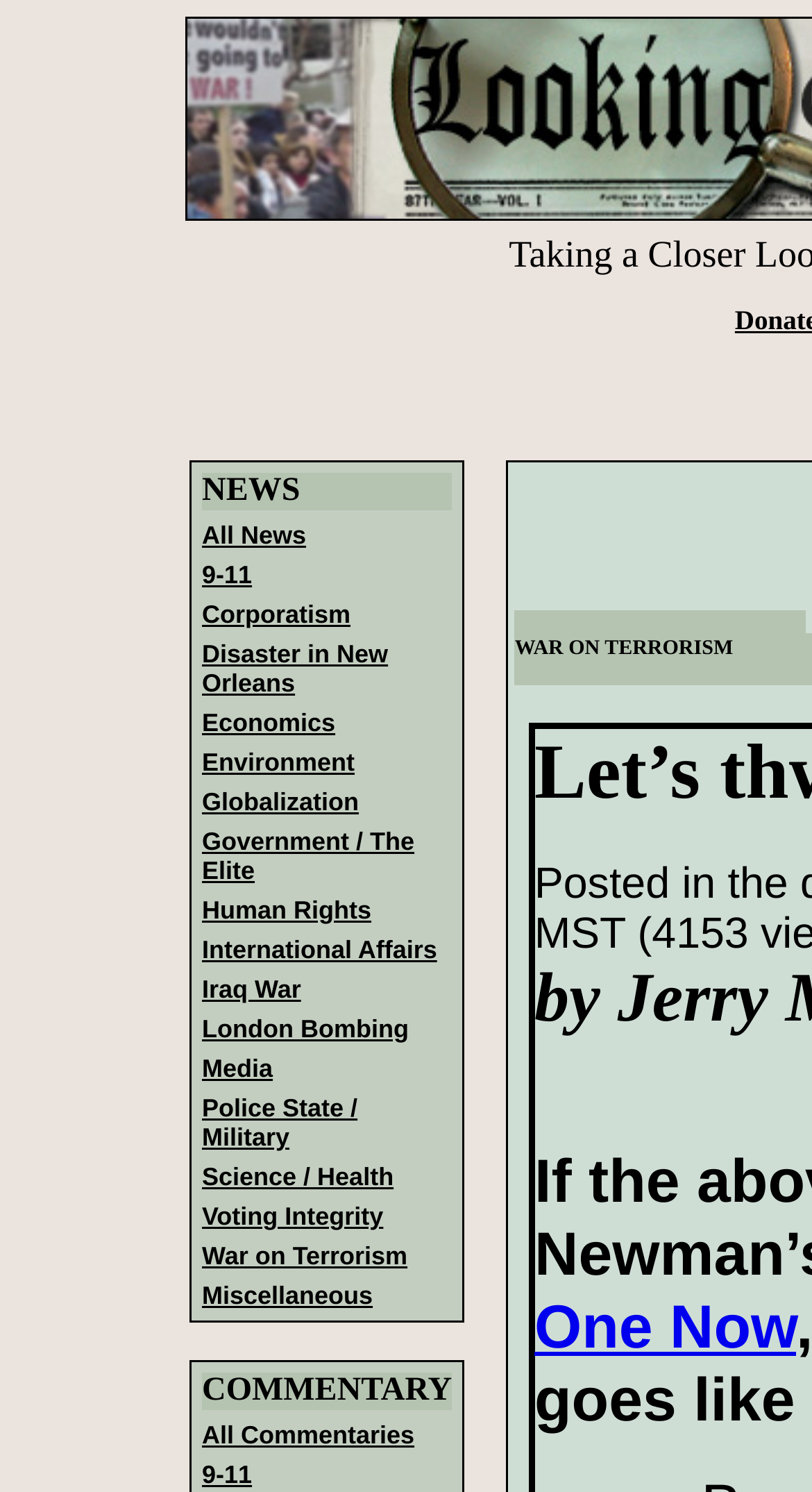How many news categories are there?
Please answer the question as detailed as possible.

There are 20 news categories in total, which are listed in the table on the webpage, starting from 'NEWS' and ending at 'Miscellaneous'.